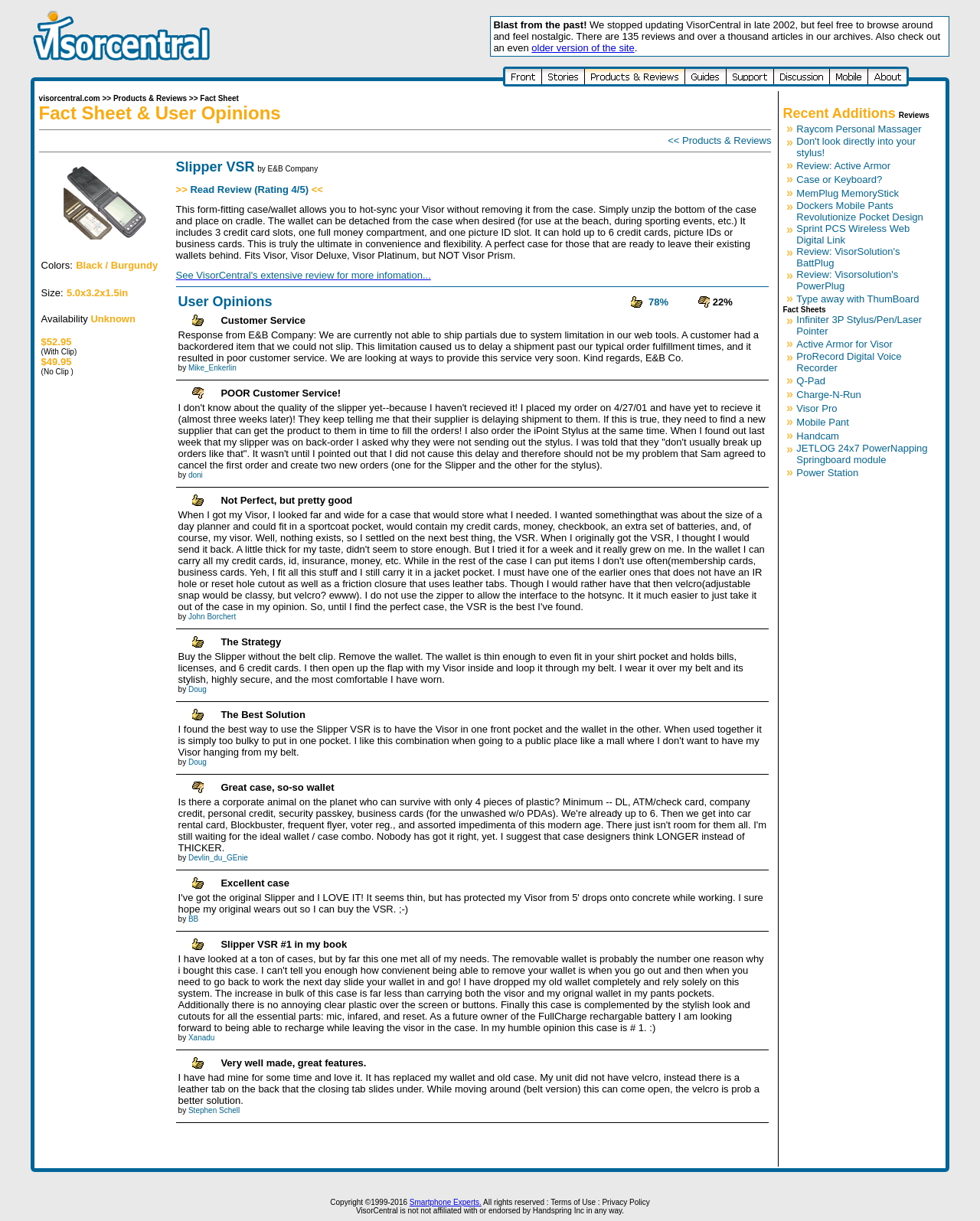Answer the question with a brief word or phrase:
How many credit cards can the Slipper VSR hold?

6